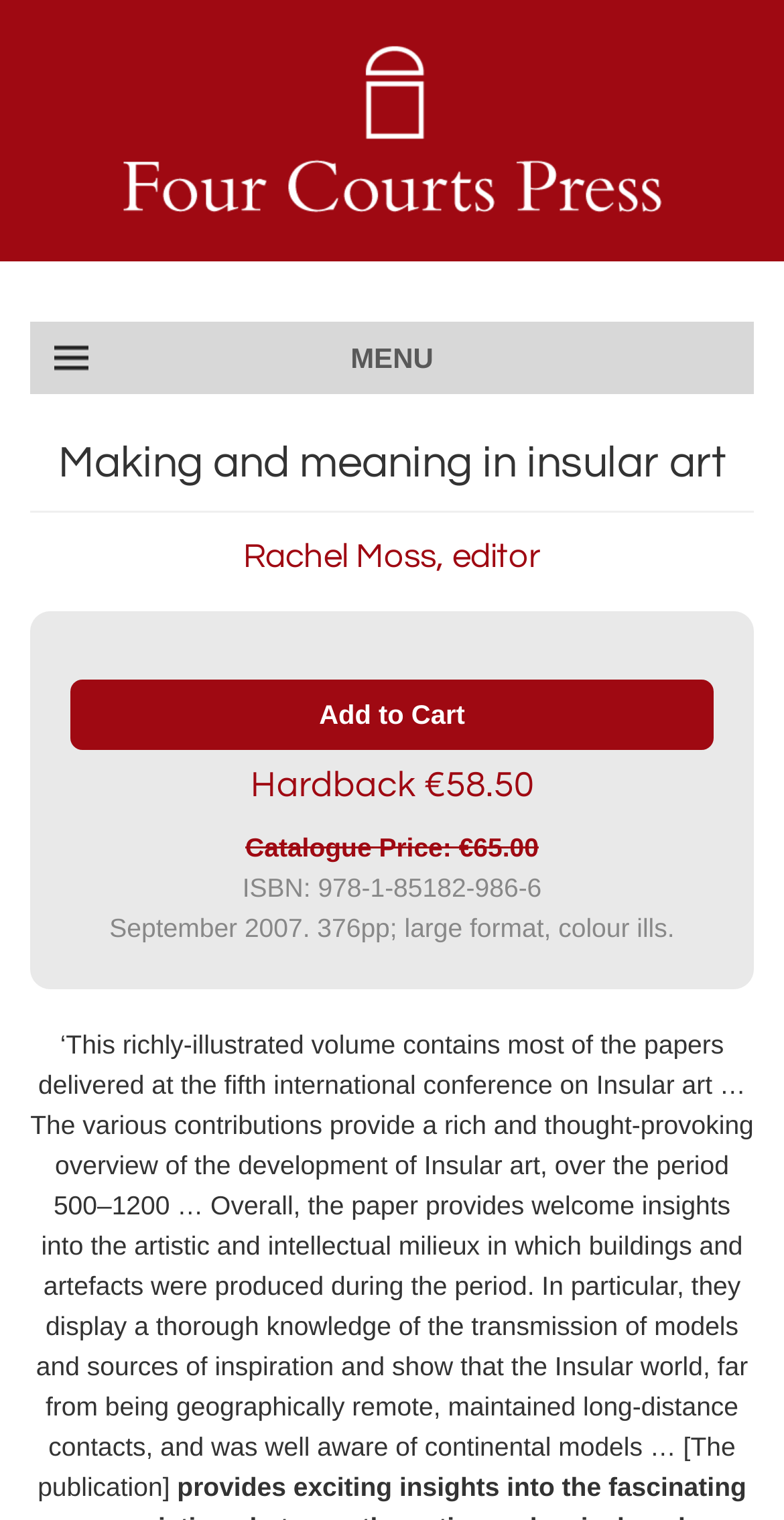What is the format of the book?
Please answer the question as detailed as possible based on the image.

I found the answer by looking at the StaticText element with the text 'September 2007. 376pp; large format, colour ills.' which is located at [0.14, 0.601, 0.86, 0.62]. This element is likely to be a book description, and it mentions that the book is in large format.